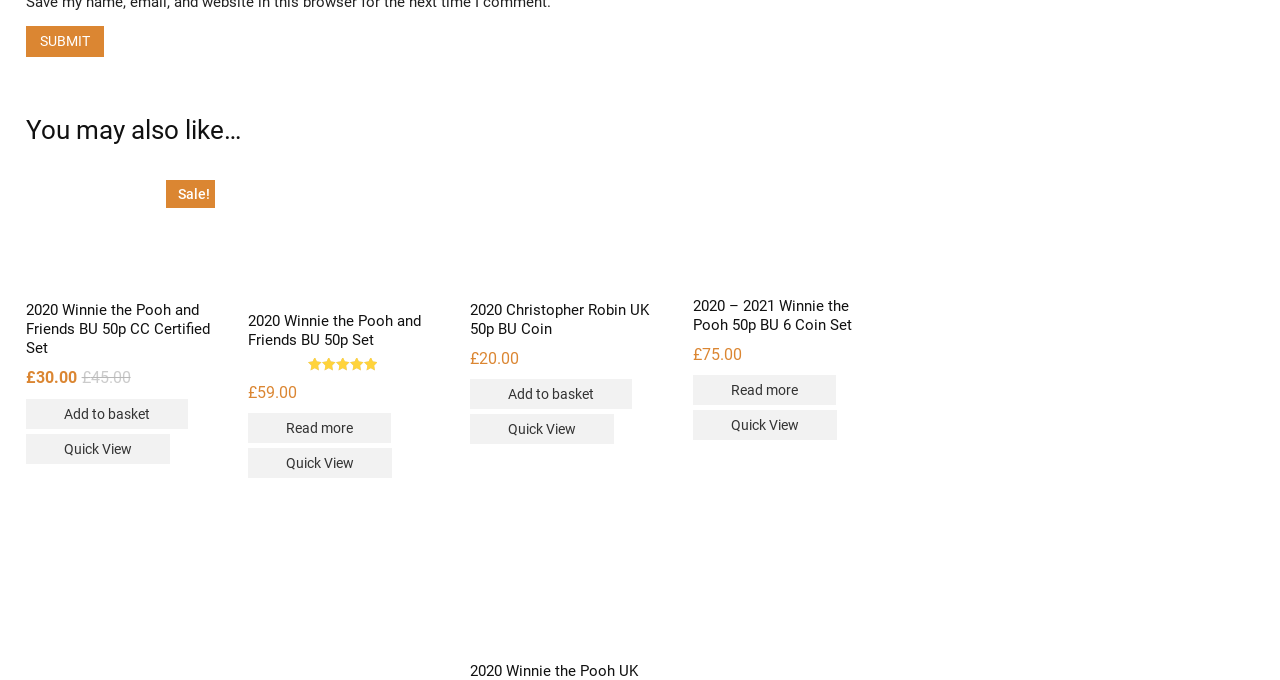Find the bounding box coordinates of the area that needs to be clicked in order to achieve the following instruction: "Click the 'Submit' button". The coordinates should be specified as four float numbers between 0 and 1, i.e., [left, top, right, bottom].

[0.02, 0.038, 0.081, 0.084]